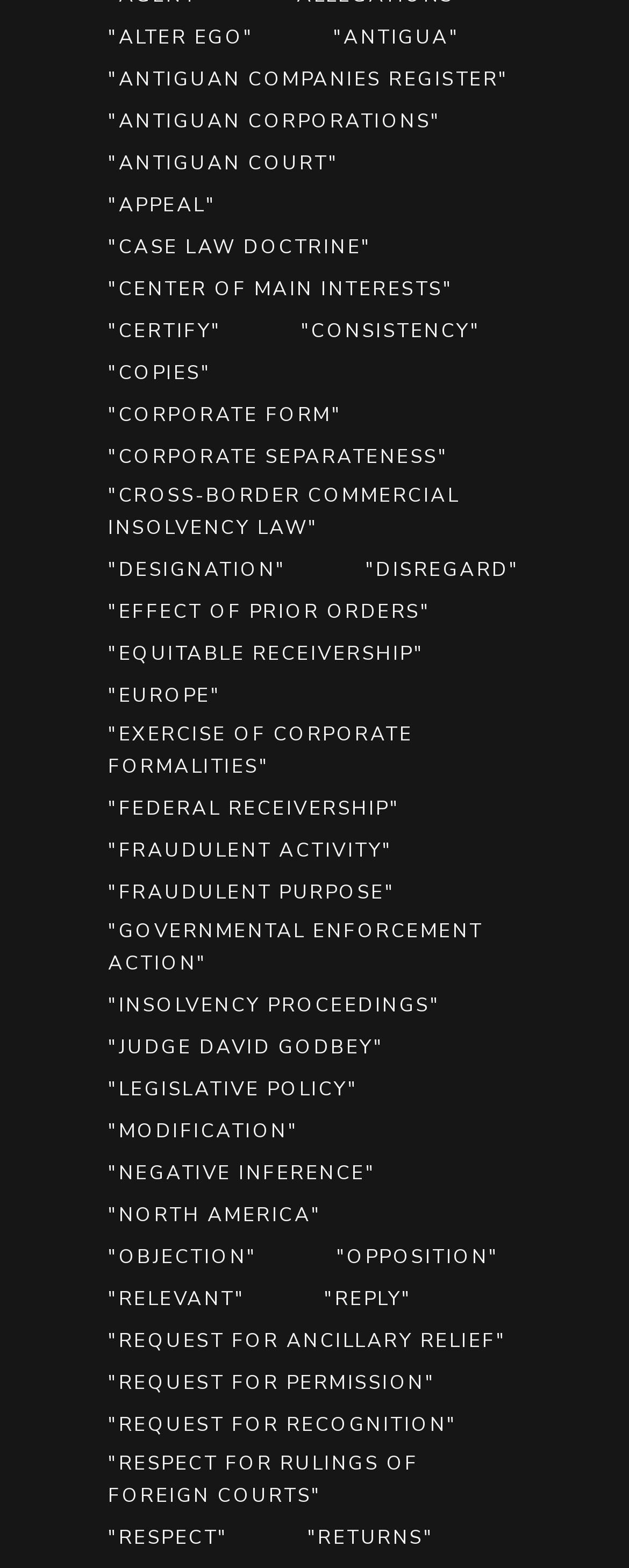Using the description: ""request for recognition"", identify the bounding box of the corresponding UI element in the screenshot.

[0.115, 0.897, 0.783, 0.92]